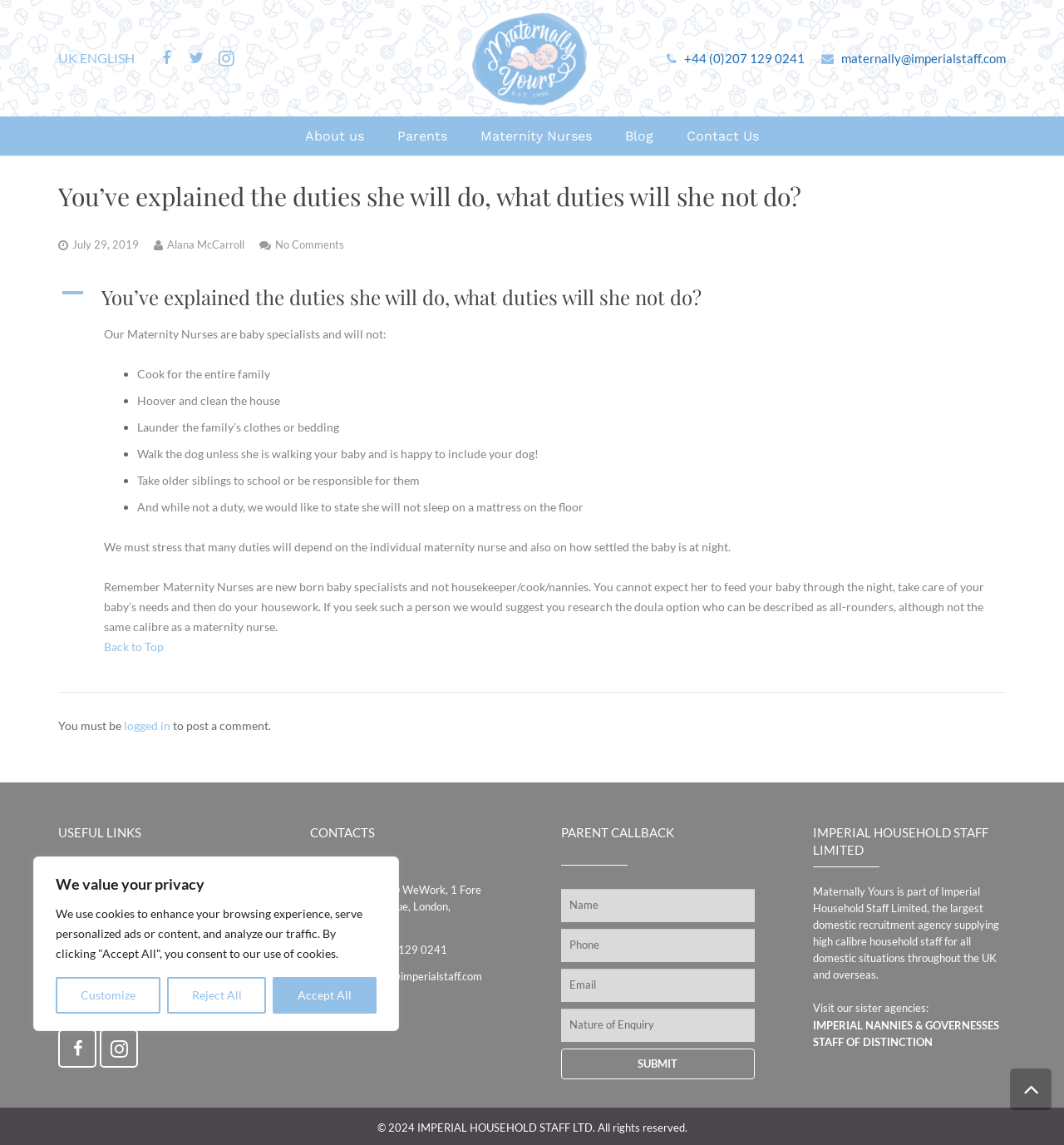Please extract and provide the main headline of the webpage.

You’ve explained the duties she will do, what duties will she not do?